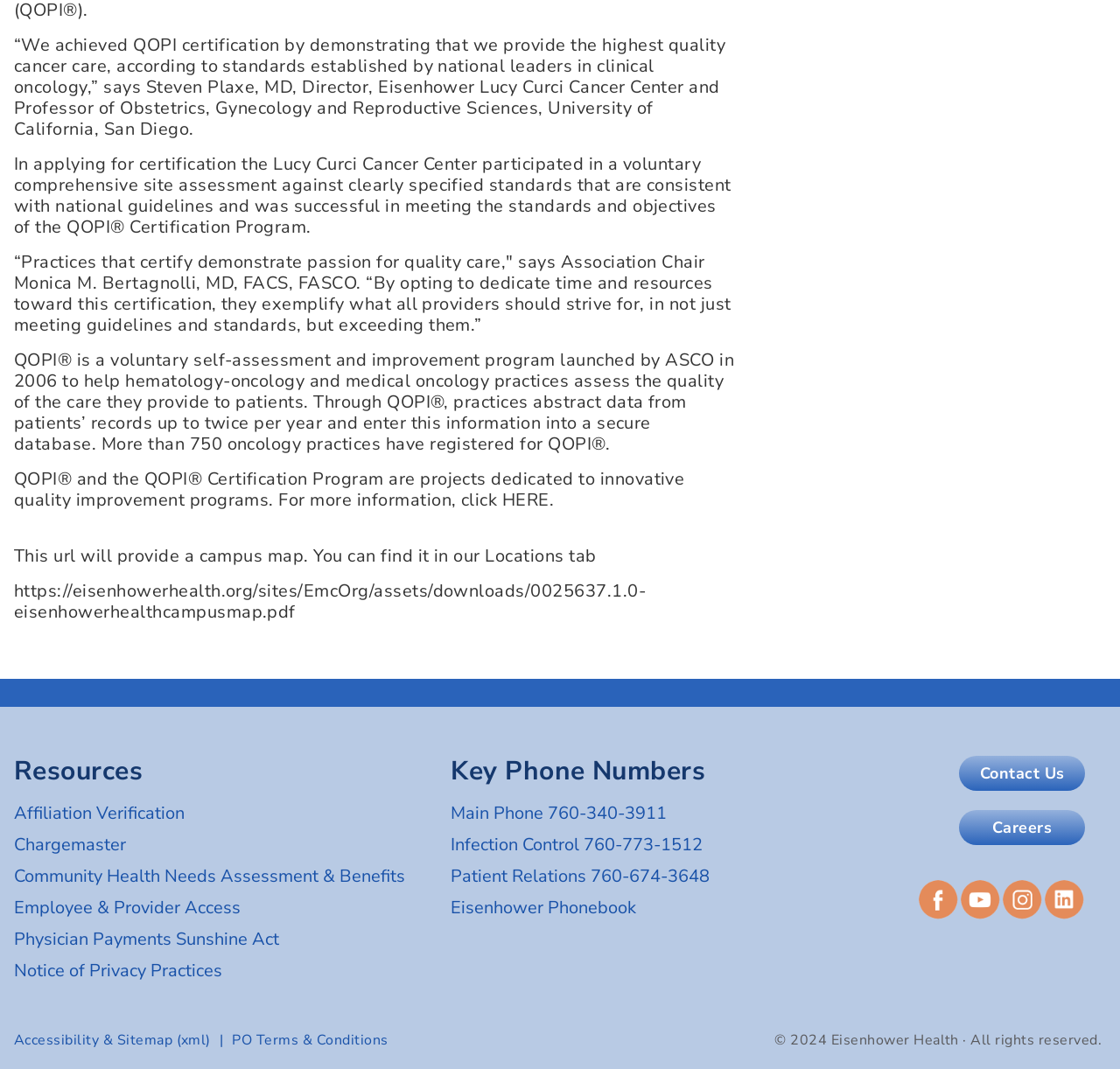Please provide the bounding box coordinates for the element that needs to be clicked to perform the following instruction: "Go to Facebook". The coordinates should be given as four float numbers between 0 and 1, i.e., [left, top, right, bottom].

[0.819, 0.844, 0.856, 0.867]